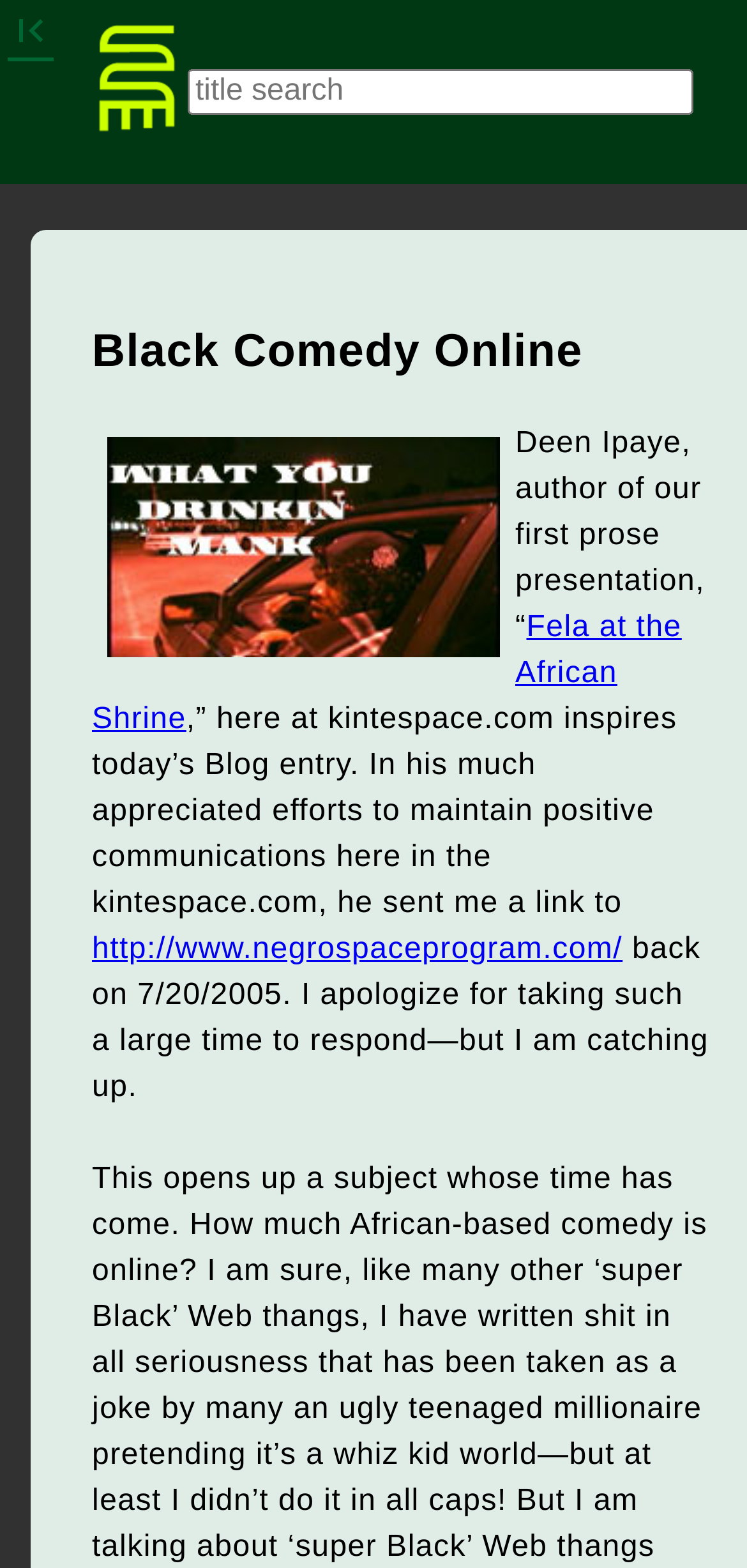Provide the bounding box coordinates in the format (top-left x, top-left y, bottom-right x, bottom-right y). All values are floating point numbers between 0 and 1. Determine the bounding box coordinate of the UI element described as: http://www.negrospaceprogram.com/

[0.123, 0.595, 0.833, 0.616]